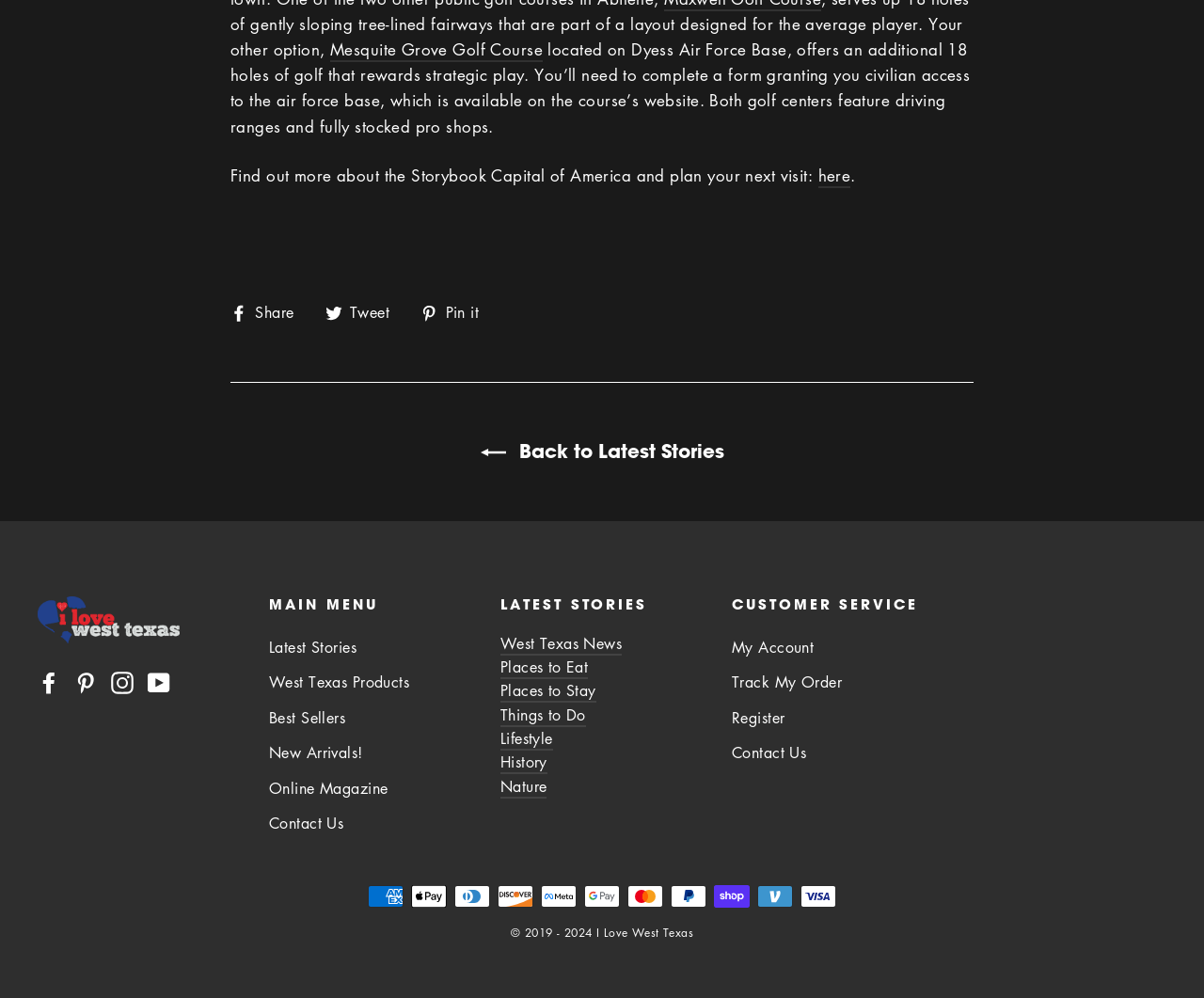Please determine the bounding box coordinates for the element that should be clicked to follow these instructions: "Share on Facebook".

[0.191, 0.301, 0.256, 0.326]